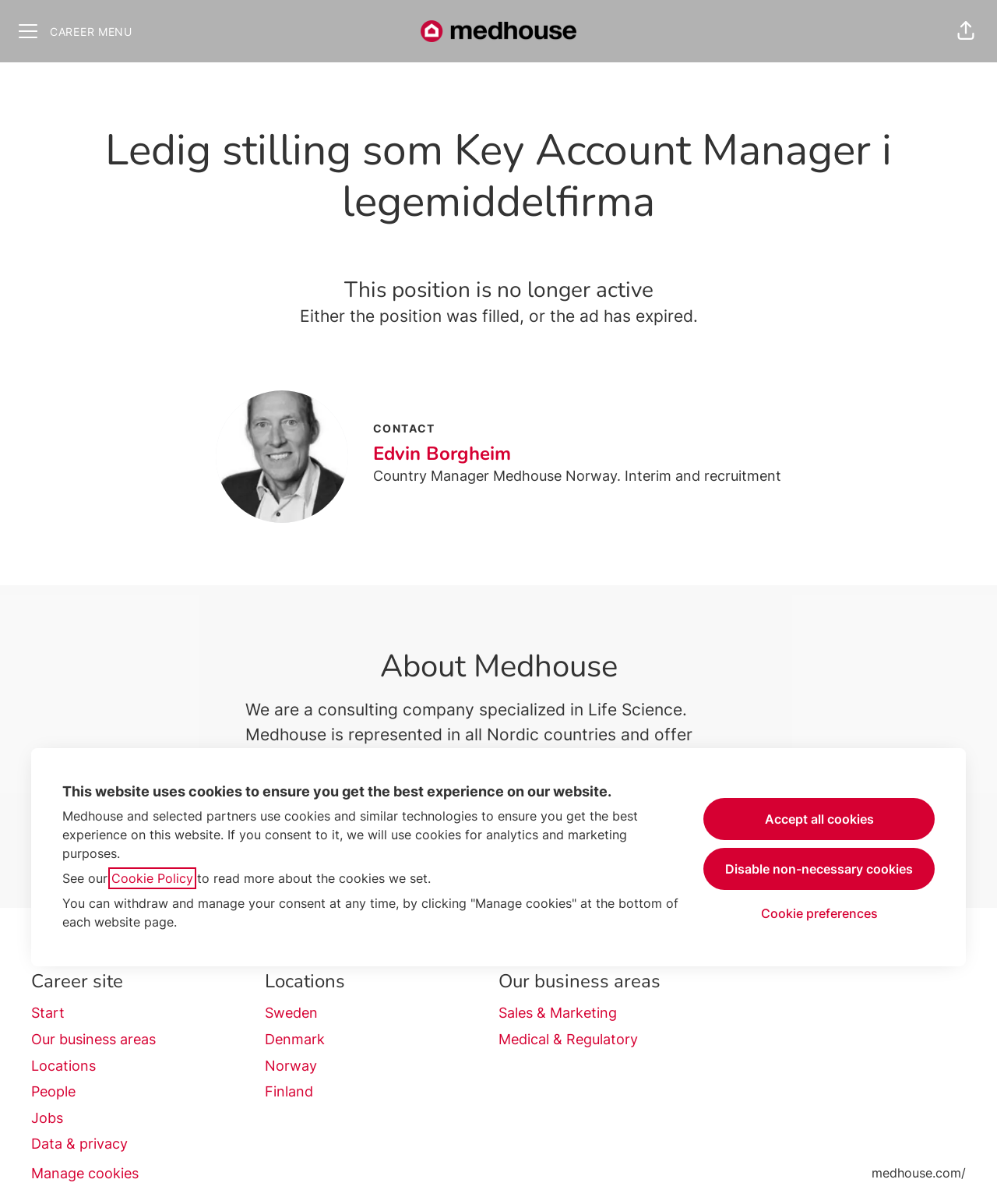Please identify the bounding box coordinates of the element on the webpage that should be clicked to follow this instruction: "Explore topics and additional resources". The bounding box coordinates should be given as four float numbers between 0 and 1, formatted as [left, top, right, bottom].

None